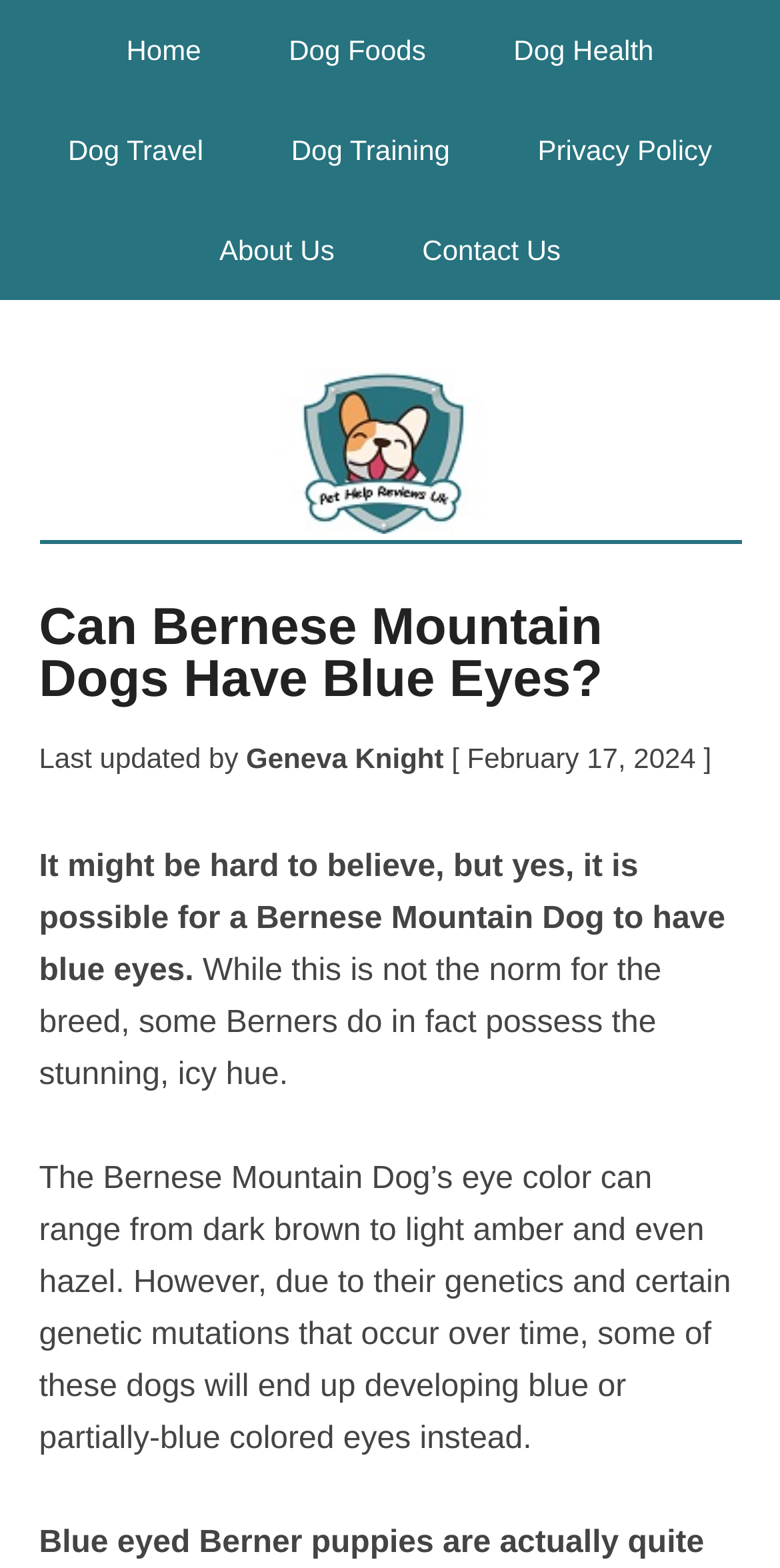Provide the bounding box coordinates of the UI element that matches the description: "Pet Help Reviews UK".

[0.05, 0.23, 0.95, 0.344]